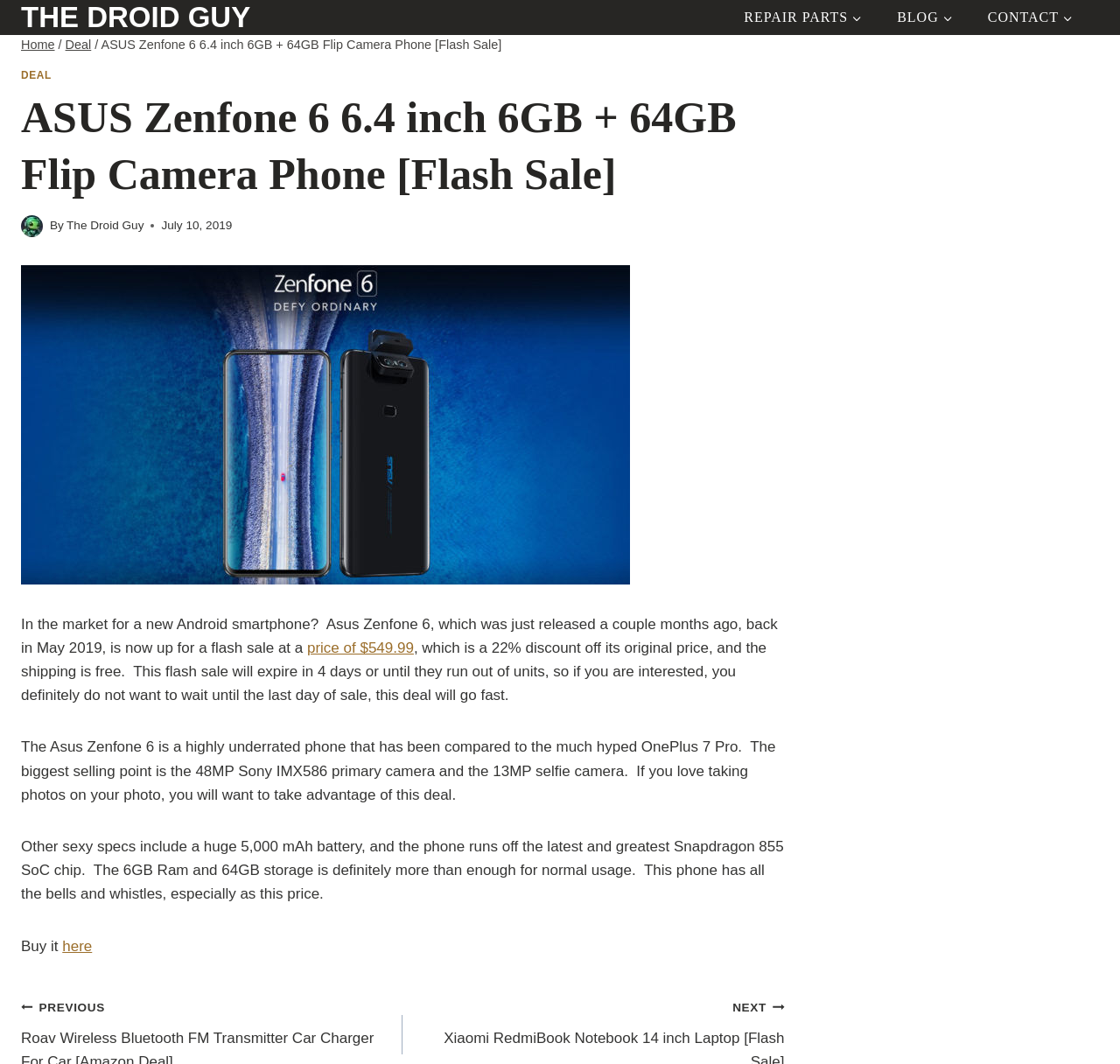Can you give a detailed response to the following question using the information from the image? What is the name of the phone being sold?

The answer can be found in the article section of the webpage, where the phone's name is mentioned as 'Asus Zenfone 6' in the heading and also in the text description.